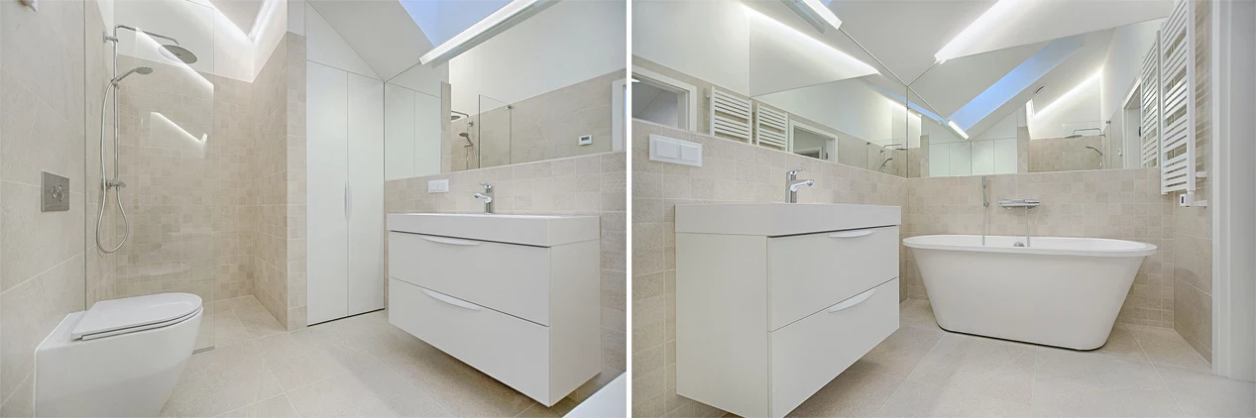Generate a detailed explanation of the scene depicted in the image.

This image showcases a beautifully designed bathroom from the Kuala Lumpur Apartment Project, highlighting a harmonious blend of contemporary aesthetics and functional design. The space features a serene color palette, with the walls and flooring adorned in soft beige tones that create a warm and inviting atmosphere. 

On the left side, a sleek glass shower enclosure boasts modern fixtures, complemented by recessed lighting that enhances the room's spacious feel. The minimalist toilet design seamlessly integrates into the overall decor, ensuring a clean look.

The right side of the image reveals a stylish vanity unit with two spacious drawers, finished in a crisp white that exudes elegance. Above the vanity, a modern sink is paired with a chic faucet, enhancing the bathroom's contemporary vibe. Next to the vanity, a freestanding bathtub invites relaxation, its sculptural form adding a touch of sophistication.

This design not only emphasizes functionality but also elevates the overall aesthetic, making the bathroom a perfect retreat for relaxation and rejuvenation.